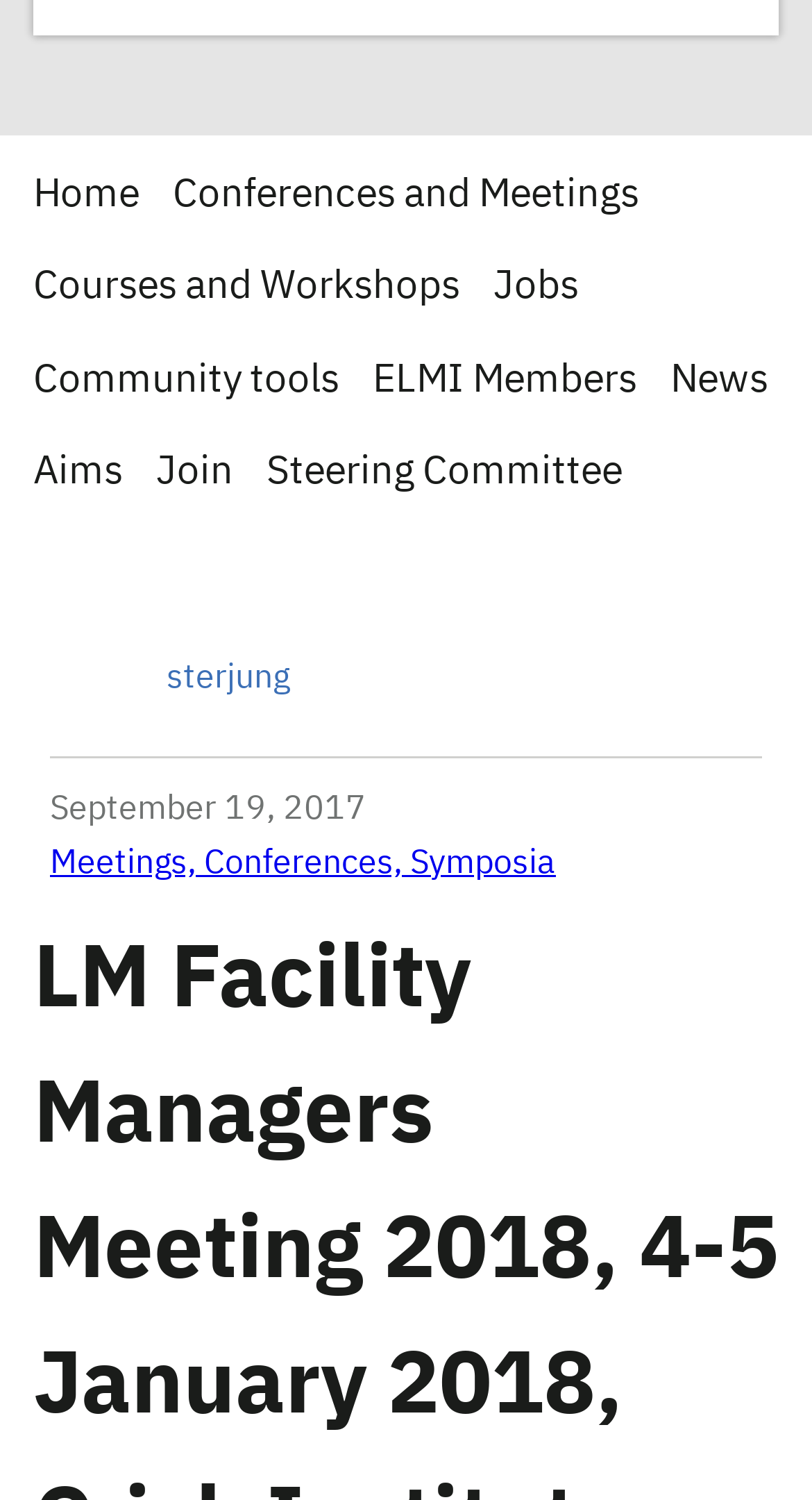Determine the bounding box coordinates for the UI element with the following description: "Meetings, Conferences, Symposia". The coordinates should be four float numbers between 0 and 1, represented as [left, top, right, bottom].

[0.062, 0.565, 0.685, 0.587]